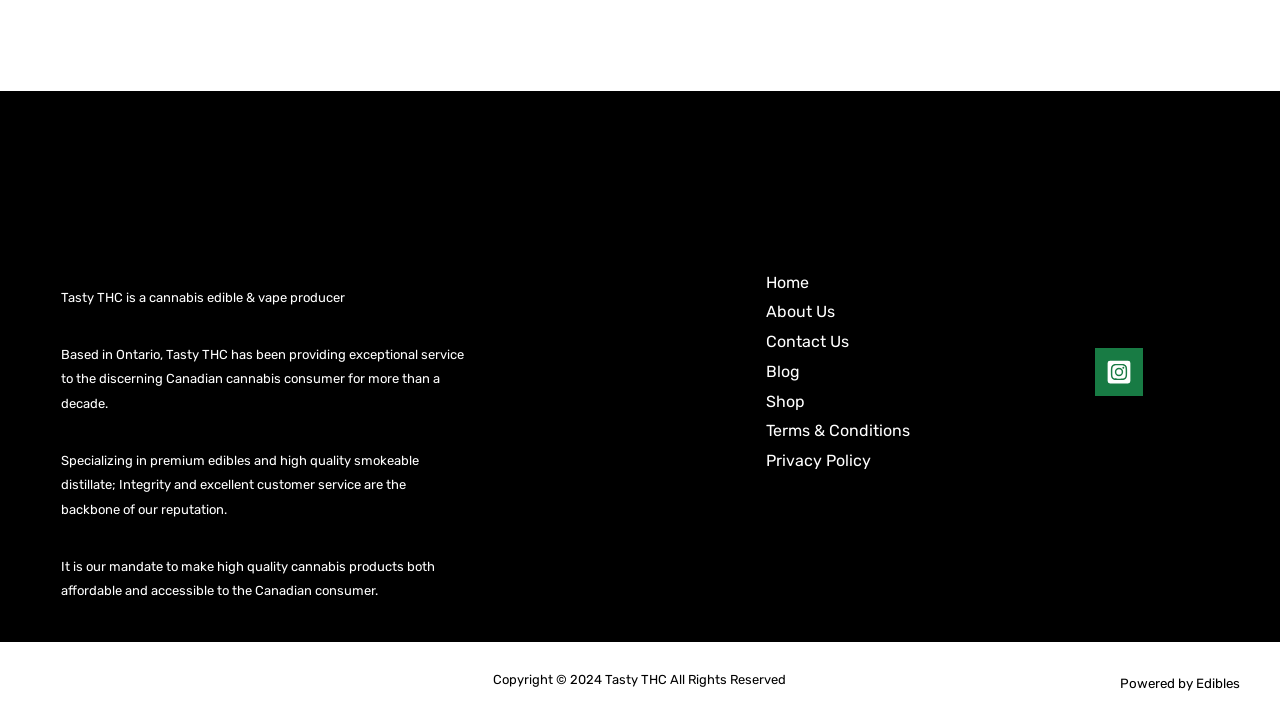Identify the bounding box for the described UI element. Provide the coordinates in (top-left x, top-left y, bottom-right x, bottom-right y) format with values ranging from 0 to 1: Home

[0.598, 0.377, 0.632, 0.404]